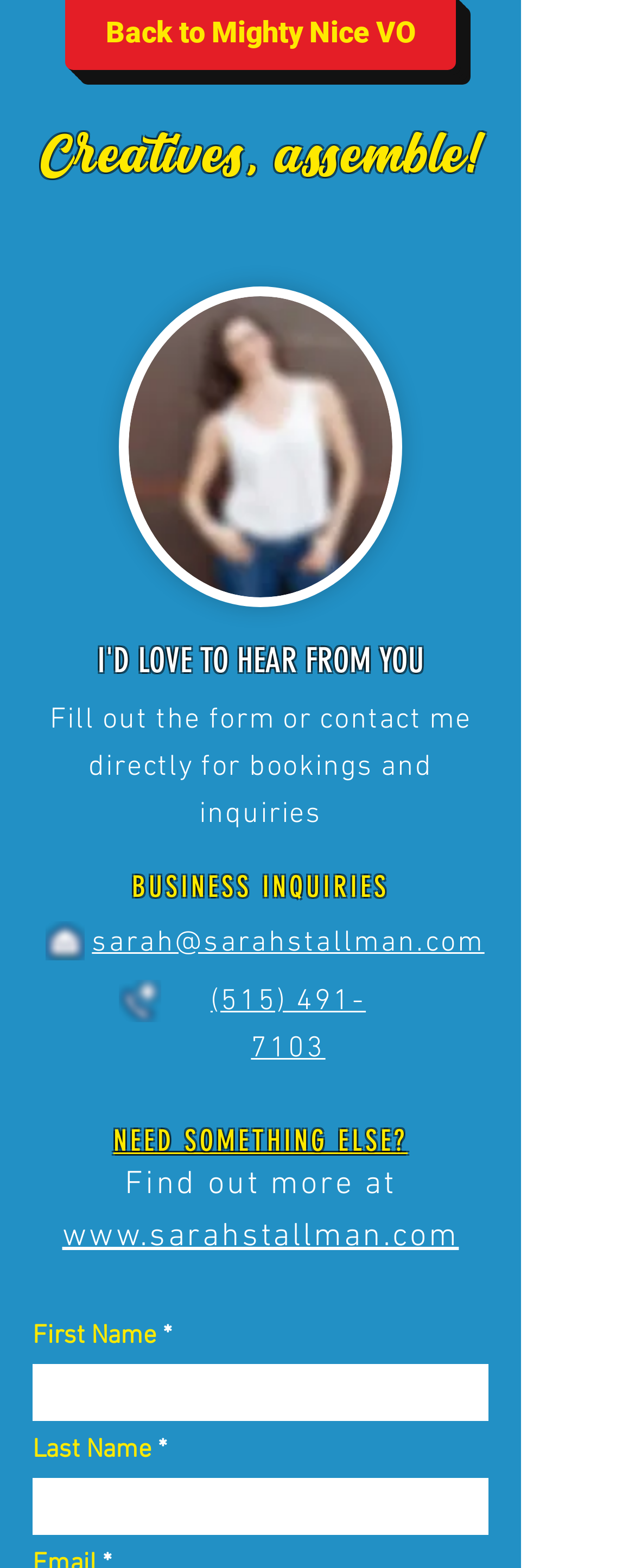Please identify the bounding box coordinates of the area I need to click to accomplish the following instruction: "Call the business number".

[0.332, 0.628, 0.576, 0.679]